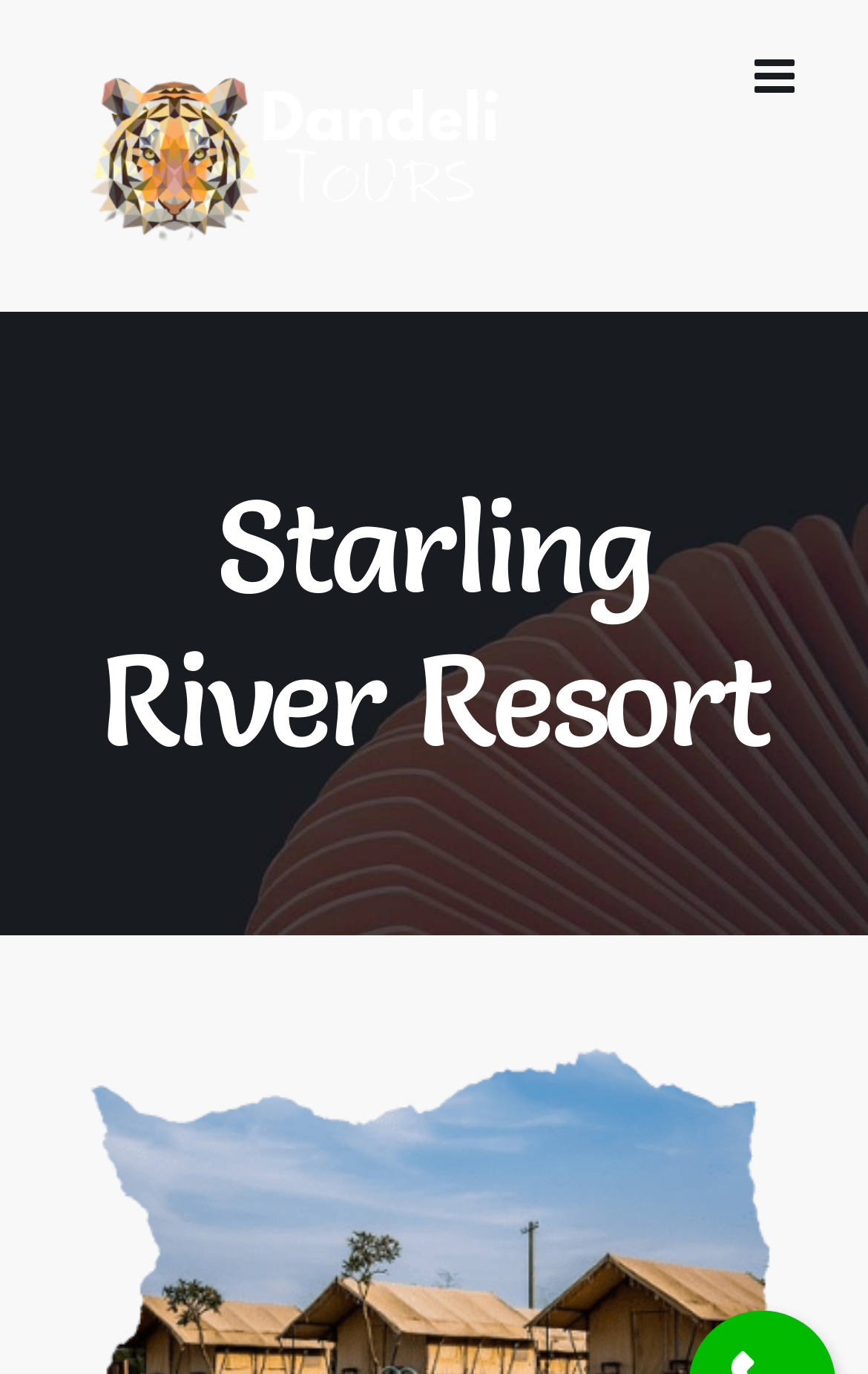Describe all visible elements and their arrangement on the webpage.

The webpage is about Starling River Resort, a picturesque retreat located in Dandeli, which is known for its natural beauty and rich wildlife. At the top left of the page, there is a logo of Dandeli Tours Package, which is a clickable link. Next to the logo, there is a toggle button to open the mobile menu, situated at the top right corner of the page.

Below the logo, there is a page title bar that spans the entire width of the page. Within this bar, the main heading "Starling River Resort" is prominently displayed, taking up most of the width.

At the bottom of the page, there are two static text elements, "Need Help?" and "Chat with us", positioned side by side, with "Need Help?" on the left and "Chat with us" on the right.